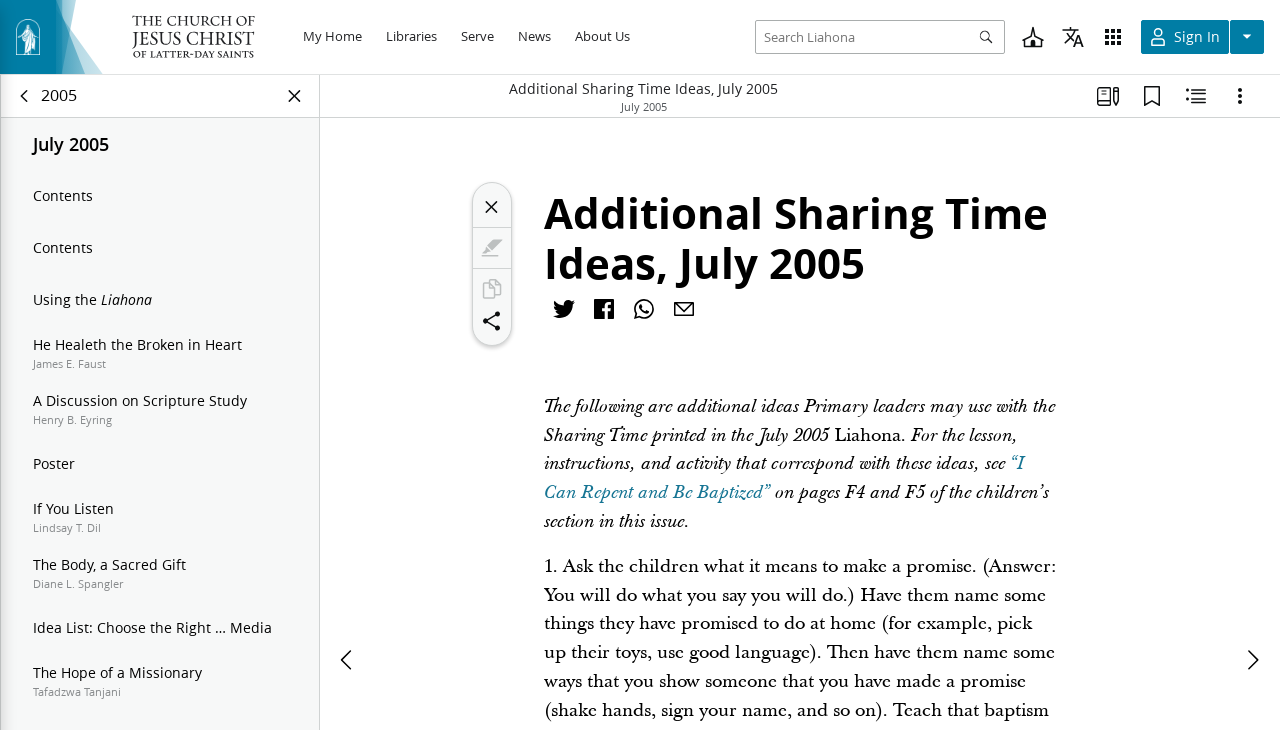What is the current month and year?
Using the image as a reference, deliver a detailed and thorough answer to the question.

I found the answer by looking at the text 'July 2005' which appears multiple times on the webpage, including in the title and in the links on the left side of the page.